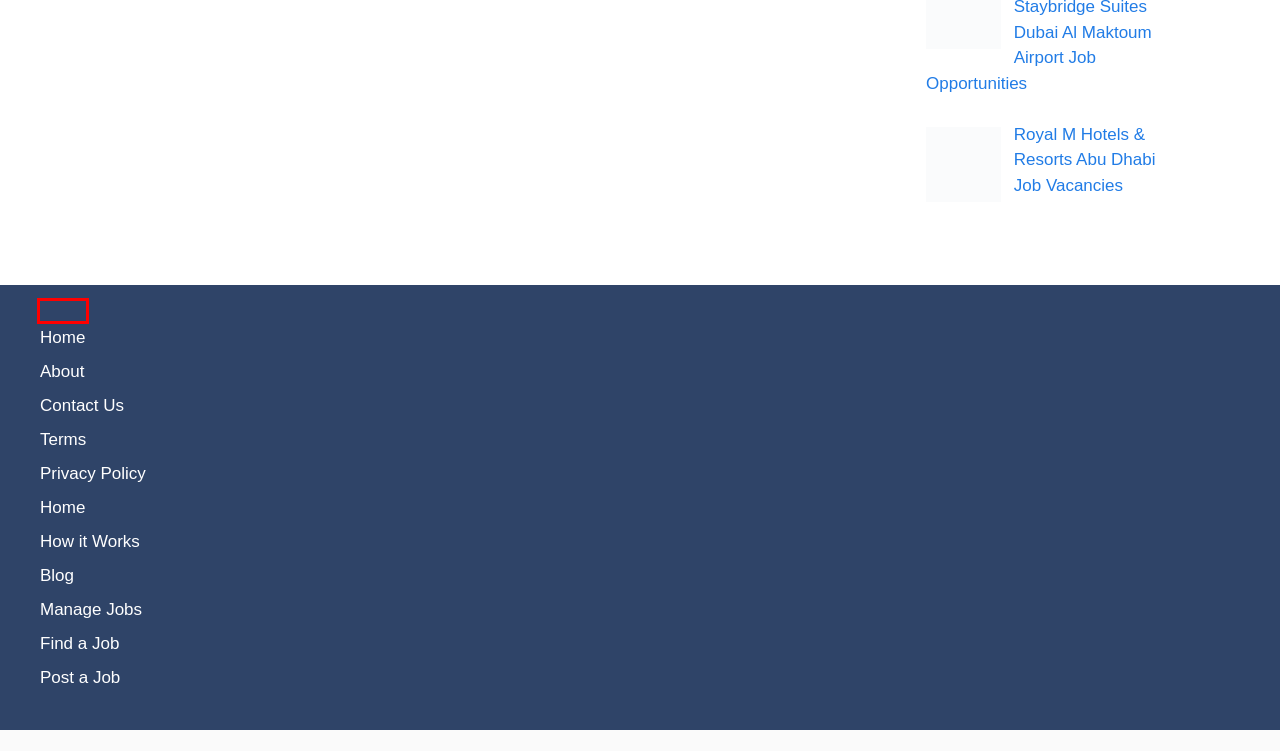Given a screenshot of a webpage with a red bounding box, please pick the webpage description that best fits the new webpage after clicking the element inside the bounding box. Here are the candidates:
A. Contact Us
B. Find A Job
C. Terms - IMAGEPIXY
D. Home
E. Post A Job
F. Manage Jobs
G. How It Works
H. Privacy Policy - IMAGEPIXY

D